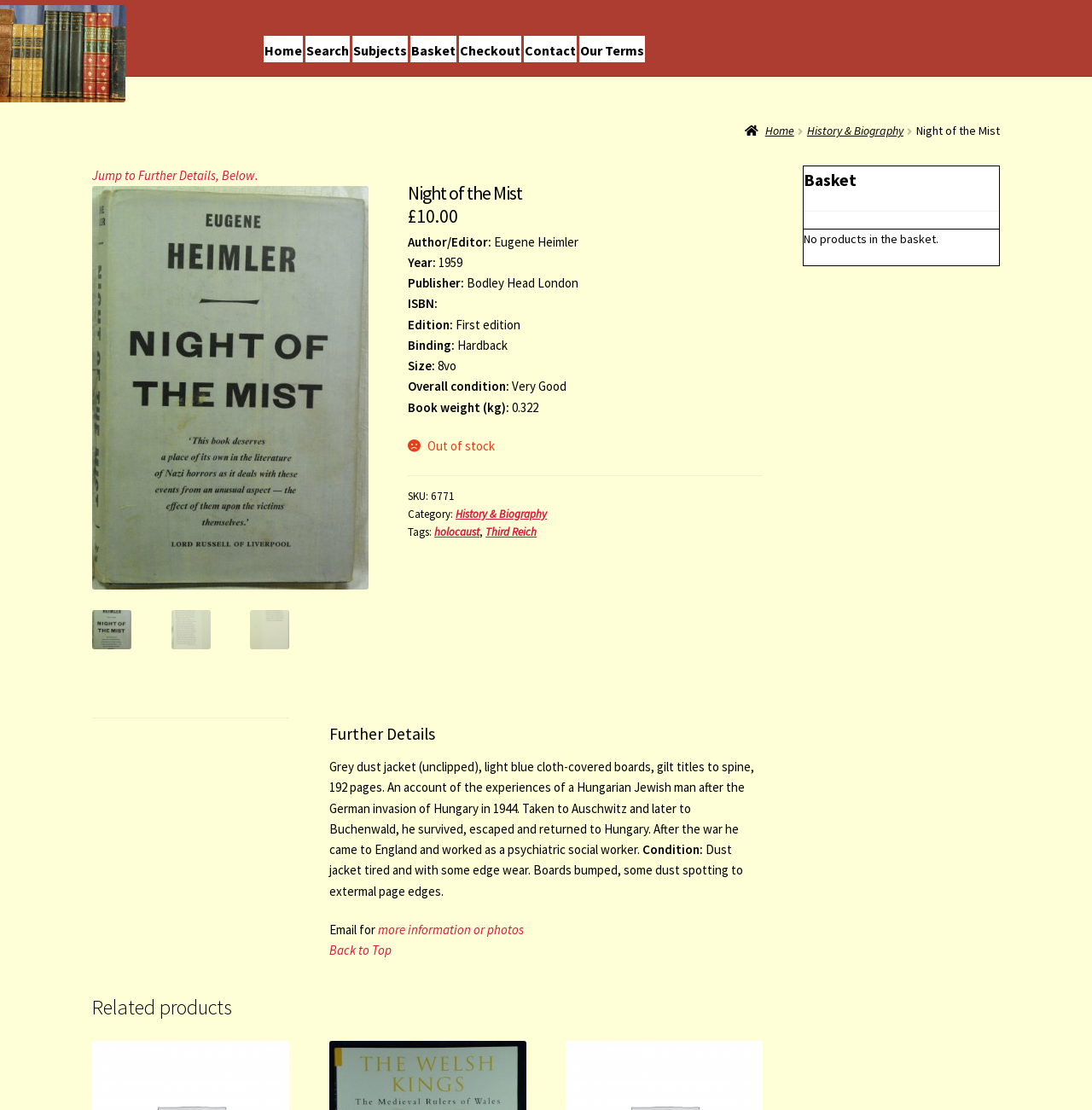What is the author of the book?
Using the details shown in the screenshot, provide a comprehensive answer to the question.

The author of the book can be found in the section where the book details are listed. It is specified as 'Eugene Heimler' next to the label 'Author/Editor:'.